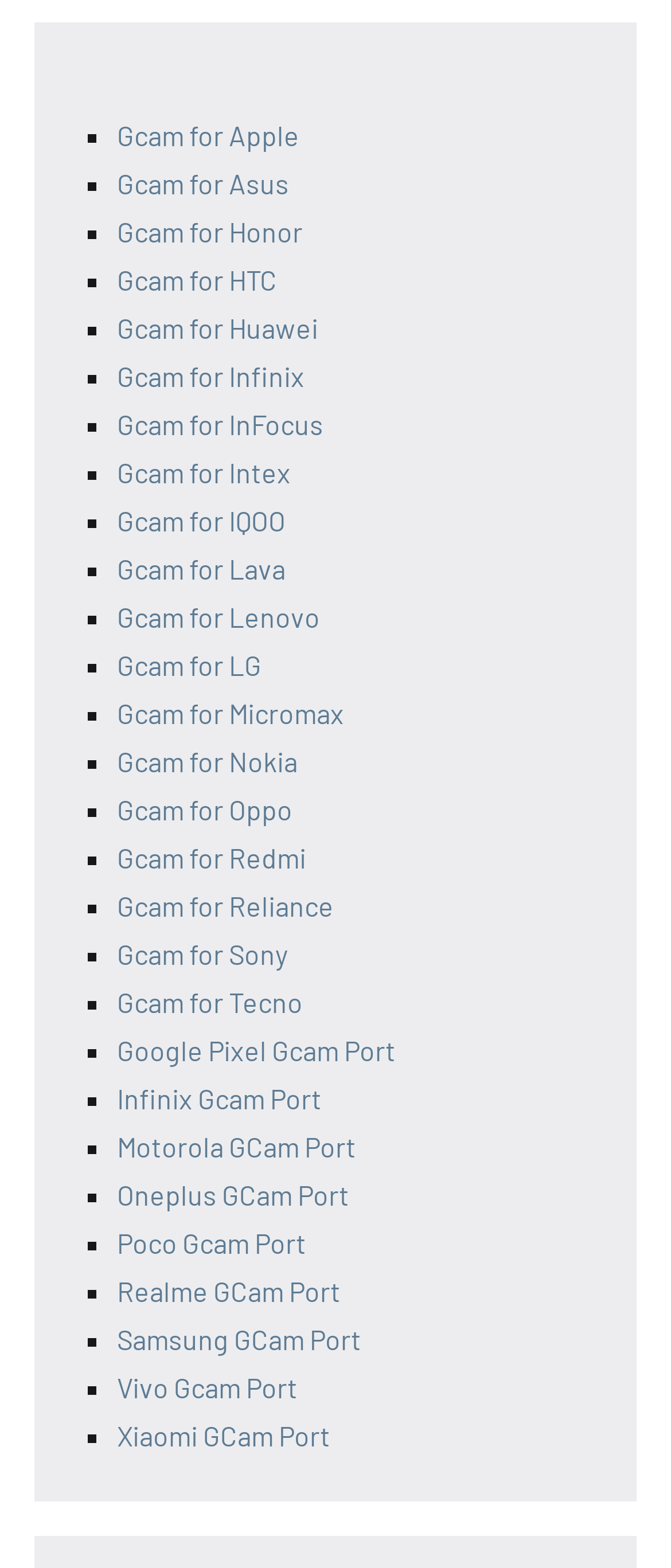Look at the image and give a detailed response to the following question: Is there a Gcam port for a brand that starts with 'I'?

I looked through the list of links on the webpage and found two that start with 'I', one for 'Infinix' and one for 'IQOO', so the answer is yes.